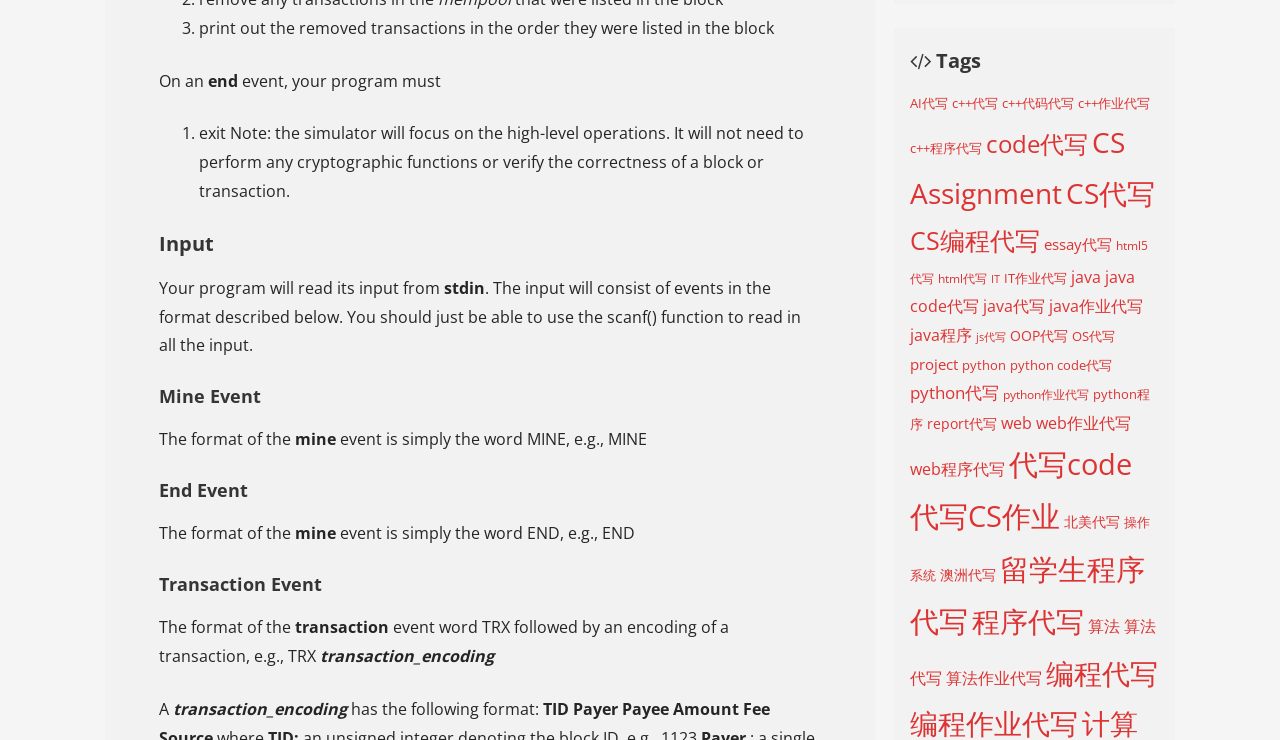What type of encoding is used for transactions?
Look at the screenshot and respond with one word or a short phrase.

transaction encoding